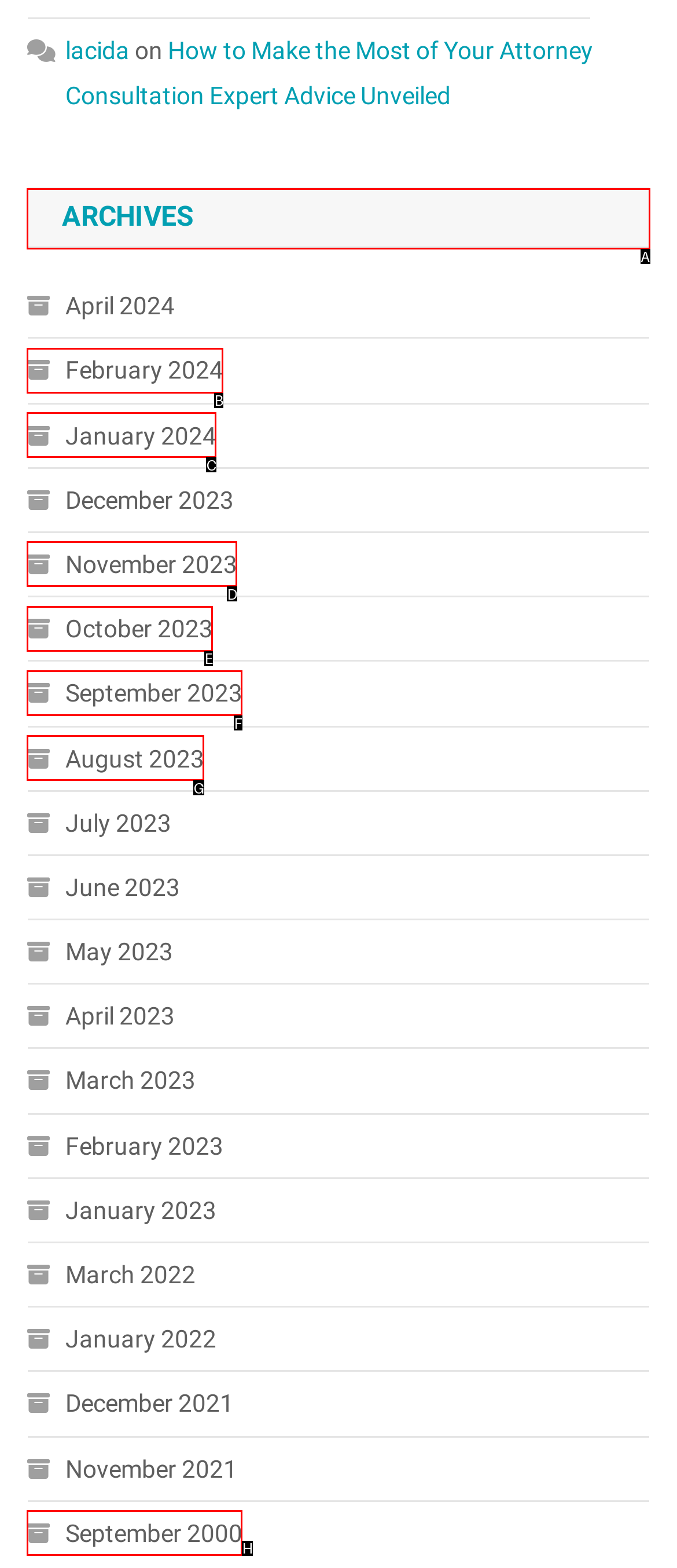Please indicate which HTML element to click in order to fulfill the following task: view archives Respond with the letter of the chosen option.

A